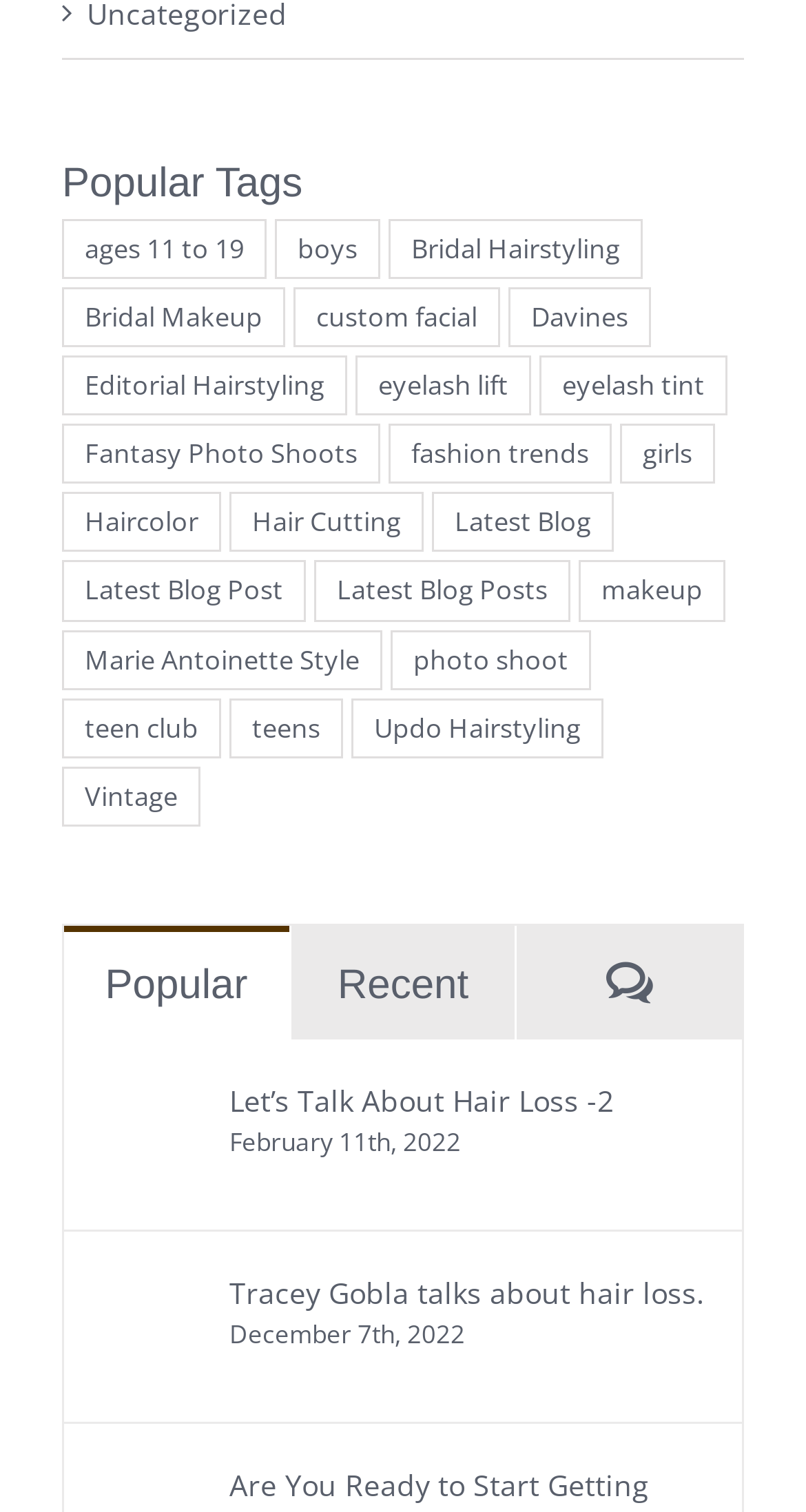Find the bounding box coordinates of the area that needs to be clicked in order to achieve the following instruction: "View 'Let’s Talk About Hair Loss -2'". The coordinates should be specified as four float numbers between 0 and 1, i.e., [left, top, right, bottom].

[0.118, 0.716, 0.251, 0.742]